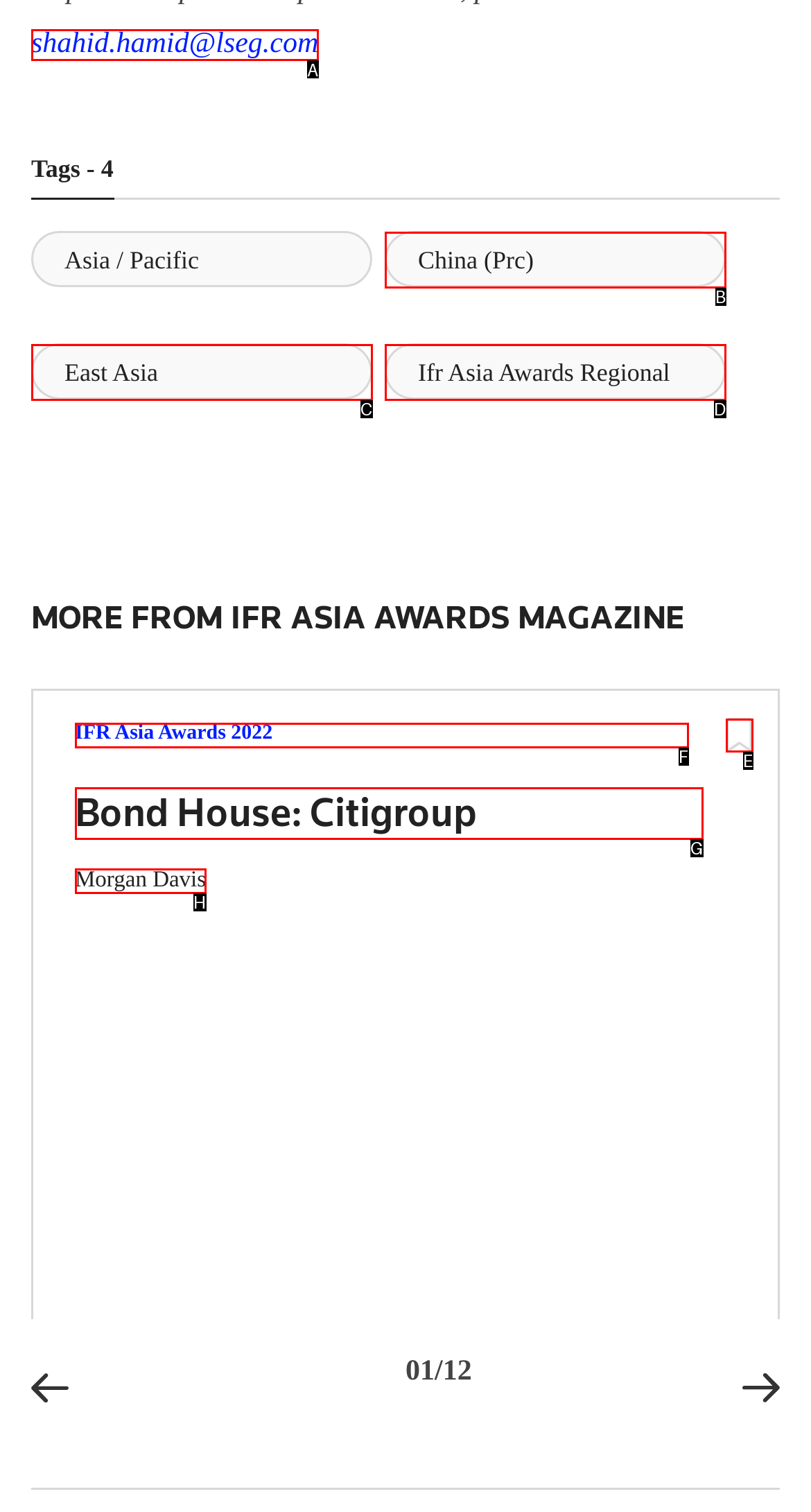Tell me which one HTML element best matches the description: parent_node: DEBATING MATTERS Answer with the option's letter from the given choices directly.

None